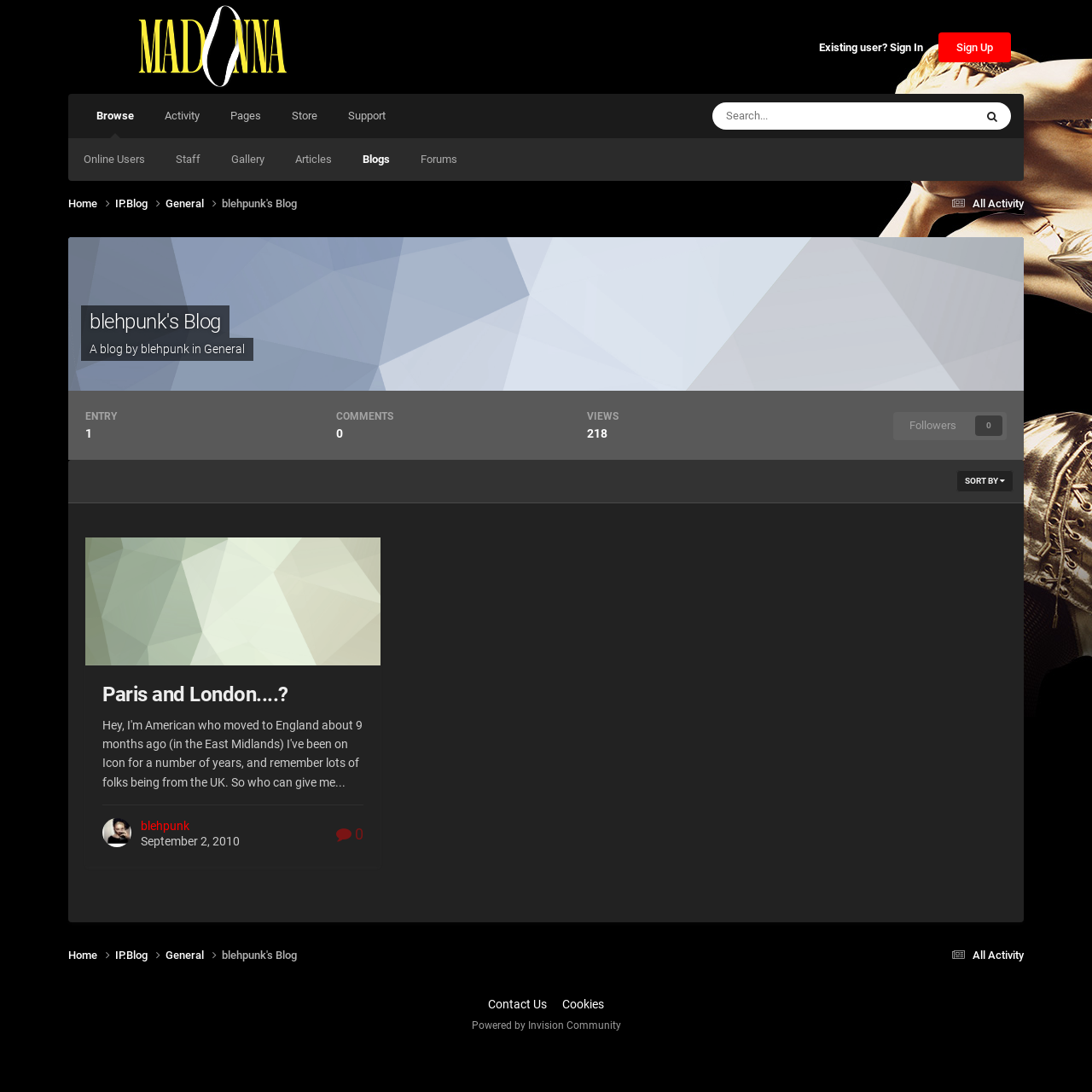How many followers does the blog have?
Using the image, give a concise answer in the form of a single word or short phrase.

0